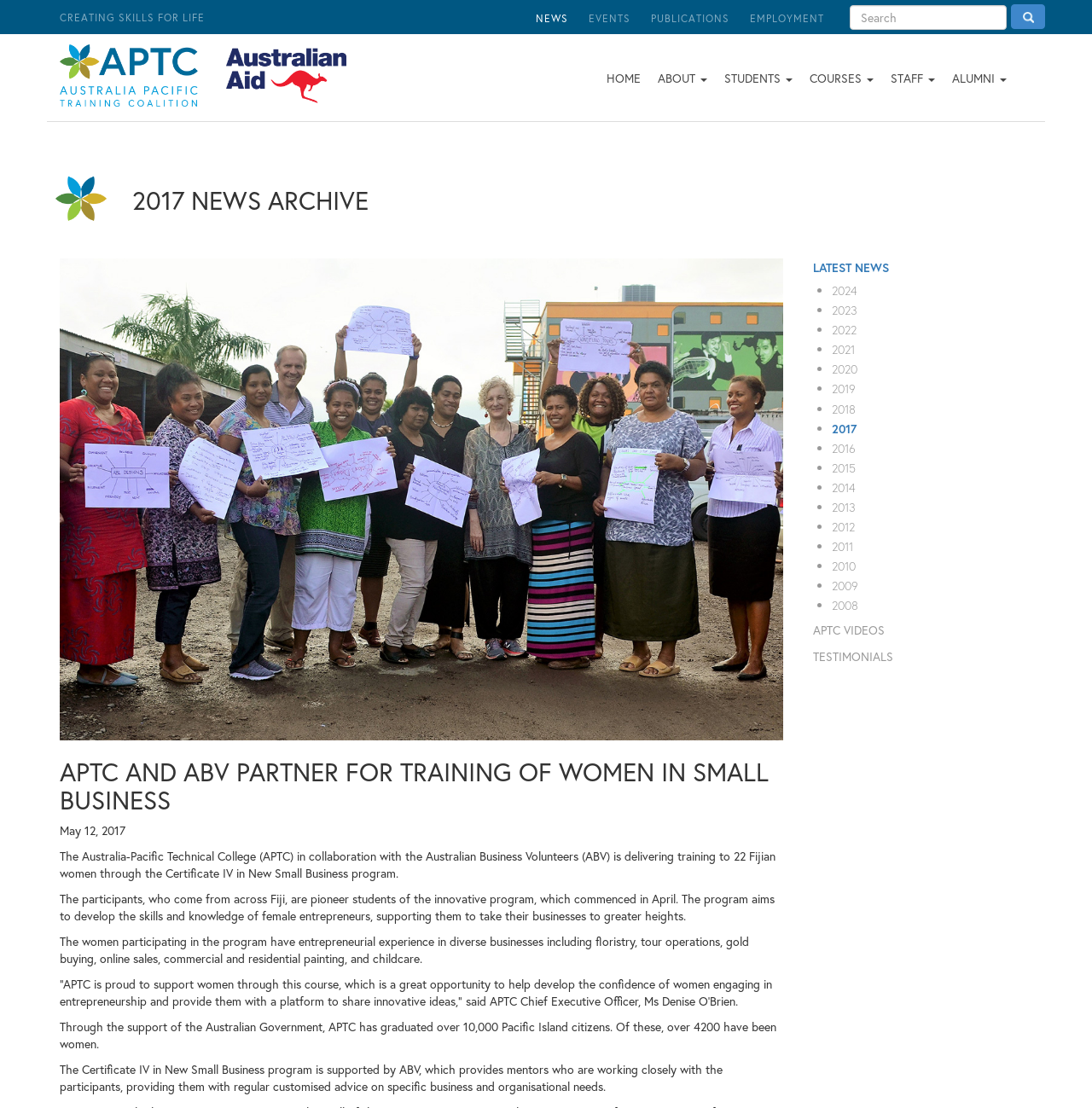Please specify the coordinates of the bounding box for the element that should be clicked to carry out this instruction: "Click on HOME link". The coordinates must be four float numbers between 0 and 1, formatted as [left, top, right, bottom].

[0.555, 0.031, 0.587, 0.109]